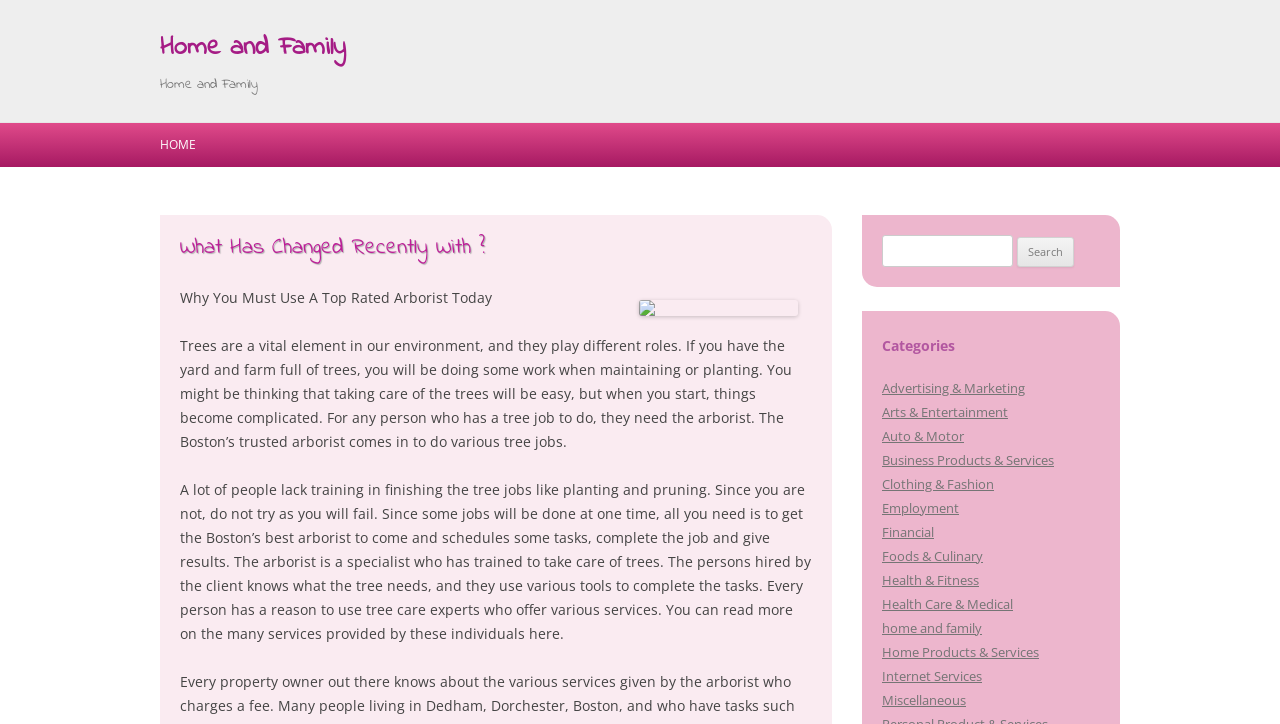Please identify the bounding box coordinates of the element's region that I should click in order to complete the following instruction: "Click on the 'HOME' link". The bounding box coordinates consist of four float numbers between 0 and 1, i.e., [left, top, right, bottom].

[0.125, 0.17, 0.153, 0.231]